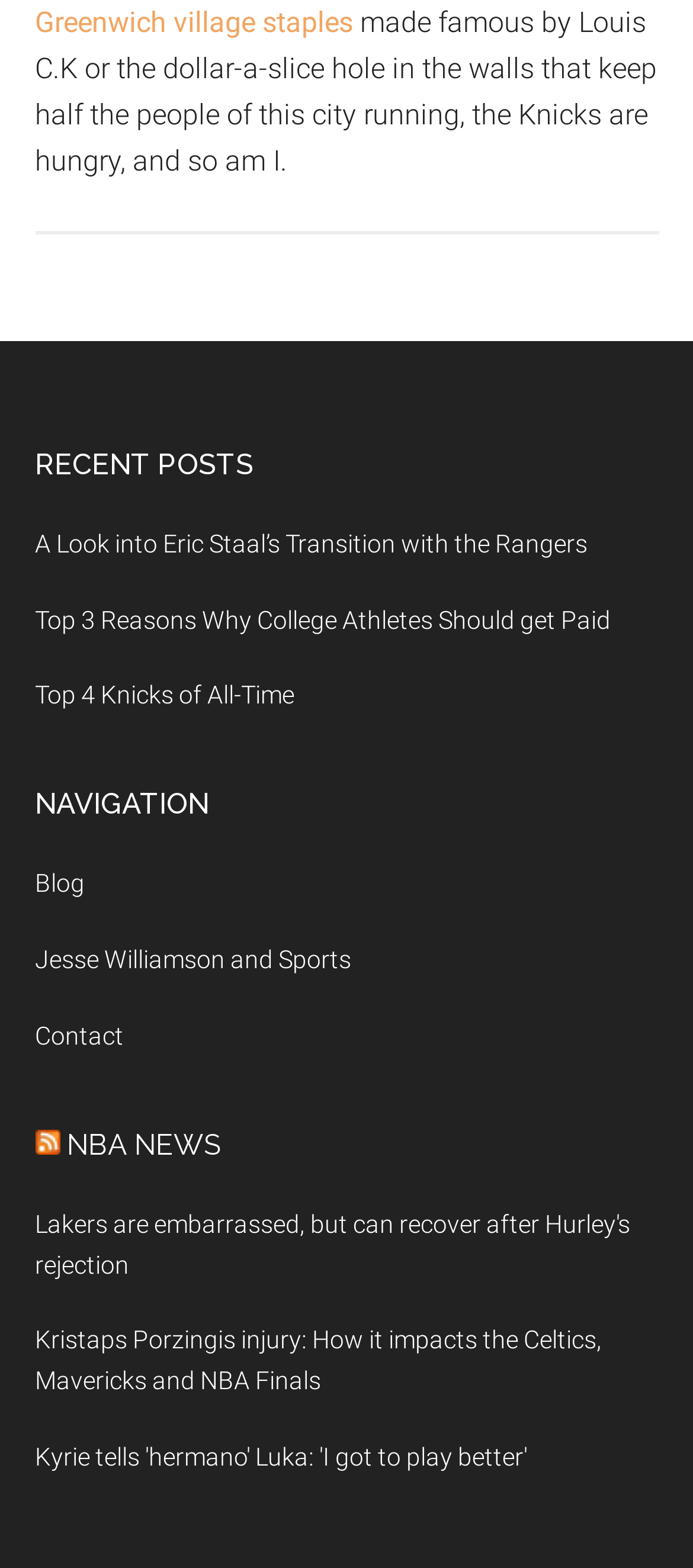Please mark the bounding box coordinates of the area that should be clicked to carry out the instruction: "Read about Greenwich village staples".

[0.05, 0.003, 0.509, 0.025]